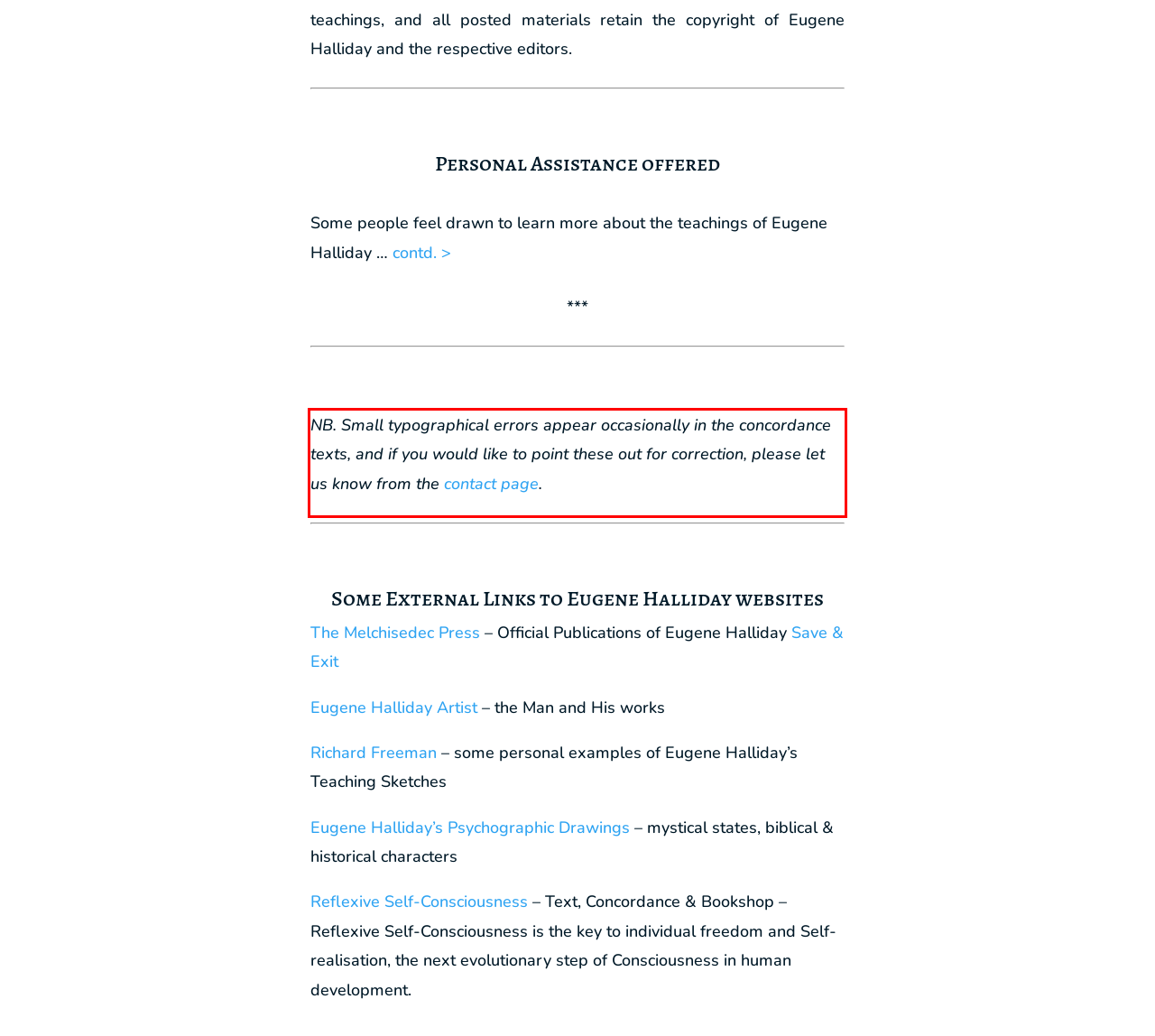Given a webpage screenshot, locate the red bounding box and extract the text content found inside it.

NB. Small typographical errors appear occasionally in the concordance texts, and if you would like to point these out for correction, please let us know from the contact page.